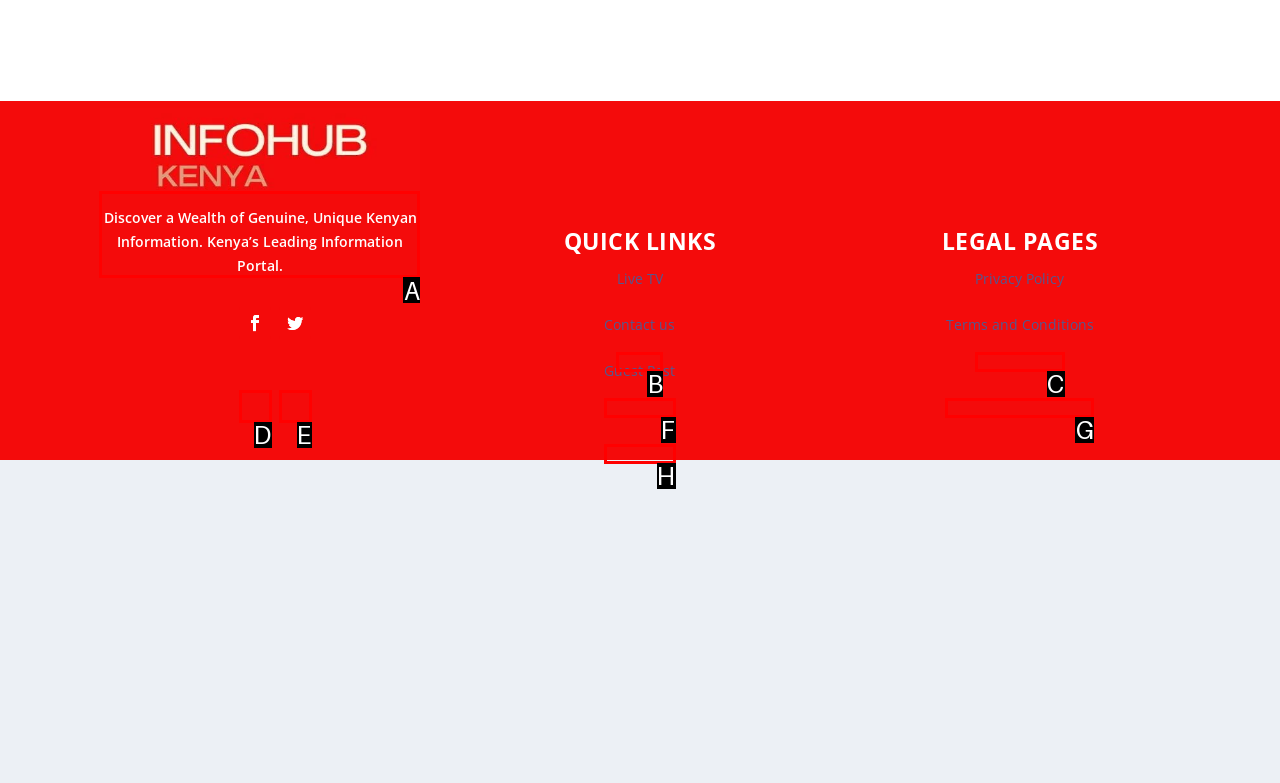Select the correct UI element to complete the task: Click on the Infohub Kenya logo
Please provide the letter of the chosen option.

A